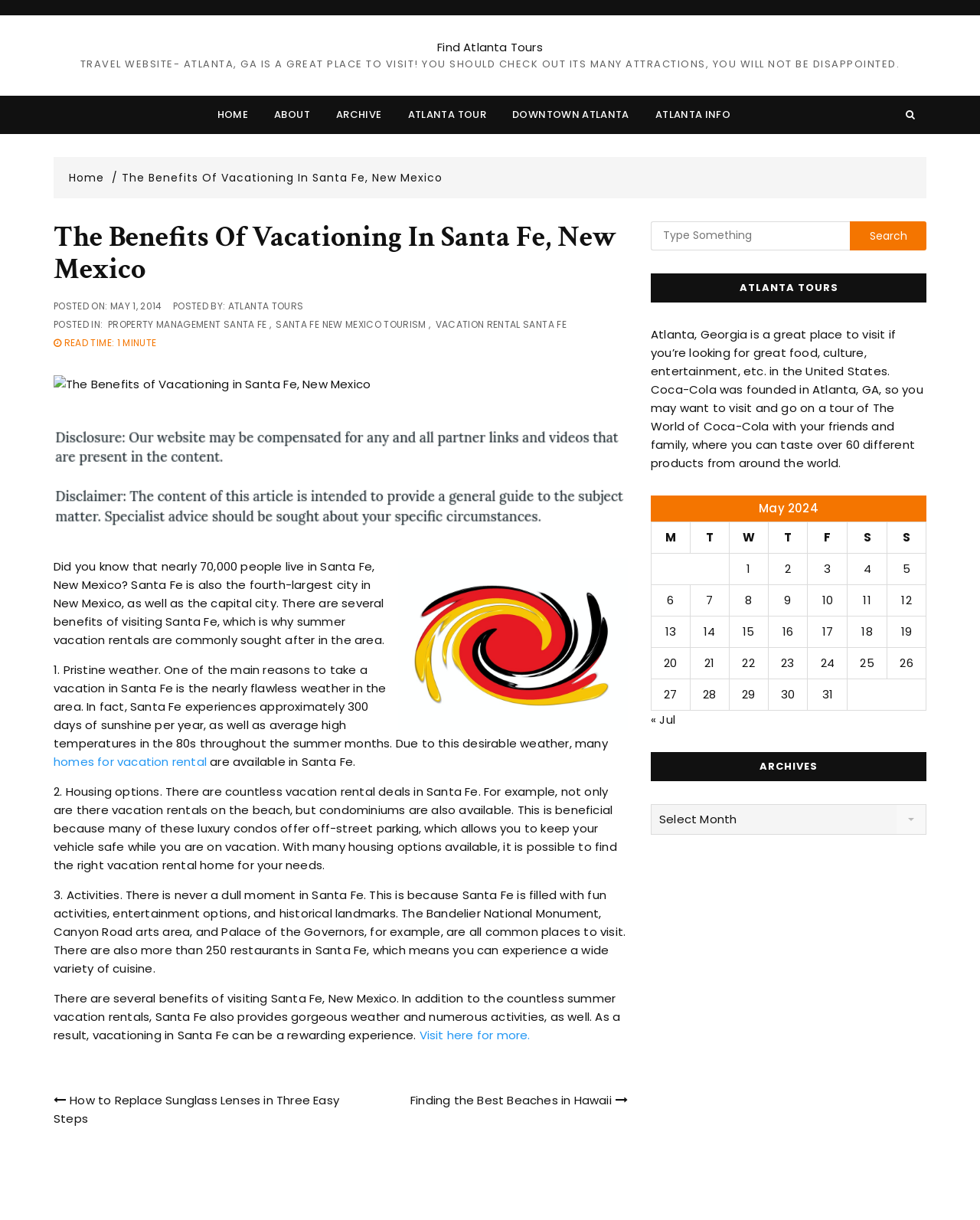Determine the bounding box coordinates of the element's region needed to click to follow the instruction: "Search for something". Provide these coordinates as four float numbers between 0 and 1, formatted as [left, top, right, bottom].

[0.664, 0.181, 0.867, 0.205]